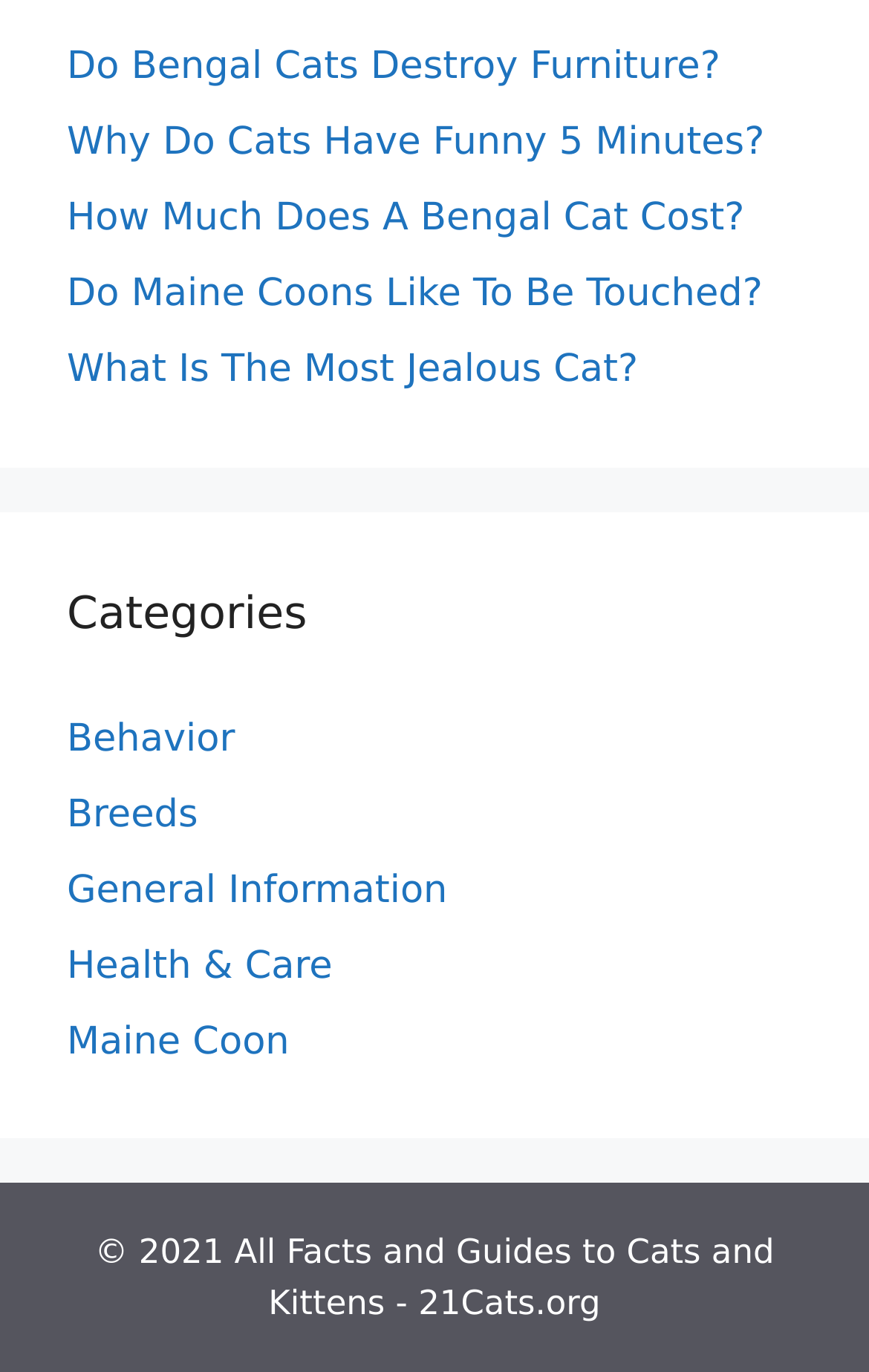Determine the bounding box for the UI element that matches this description: "Maine Coon".

[0.077, 0.743, 0.333, 0.776]